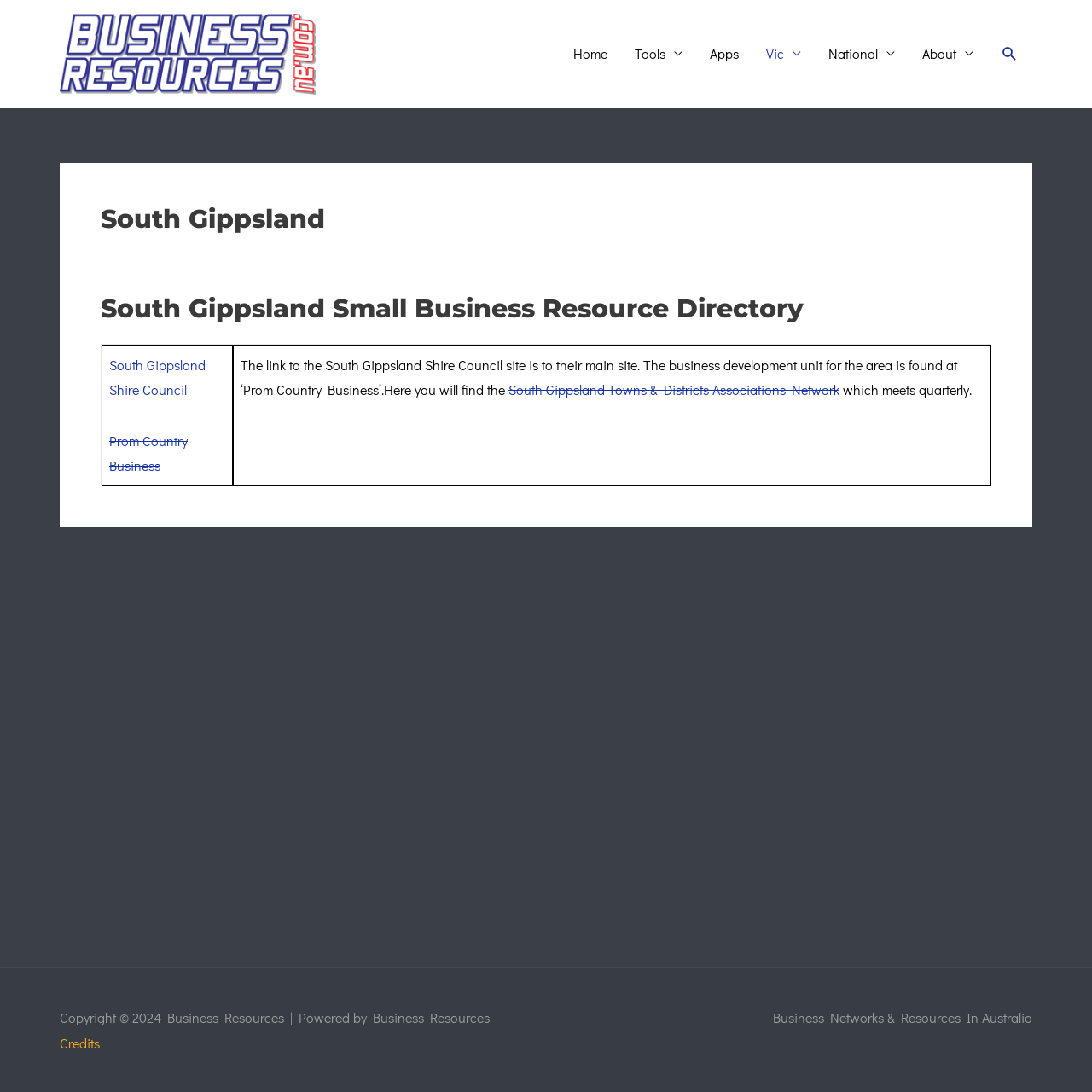Refer to the image and answer the question with as much detail as possible: How many columns are there in the table on the webpage?

I found the answer by looking at the table on the webpage, where I saw that each row has two columns, one with a link and one with a description.